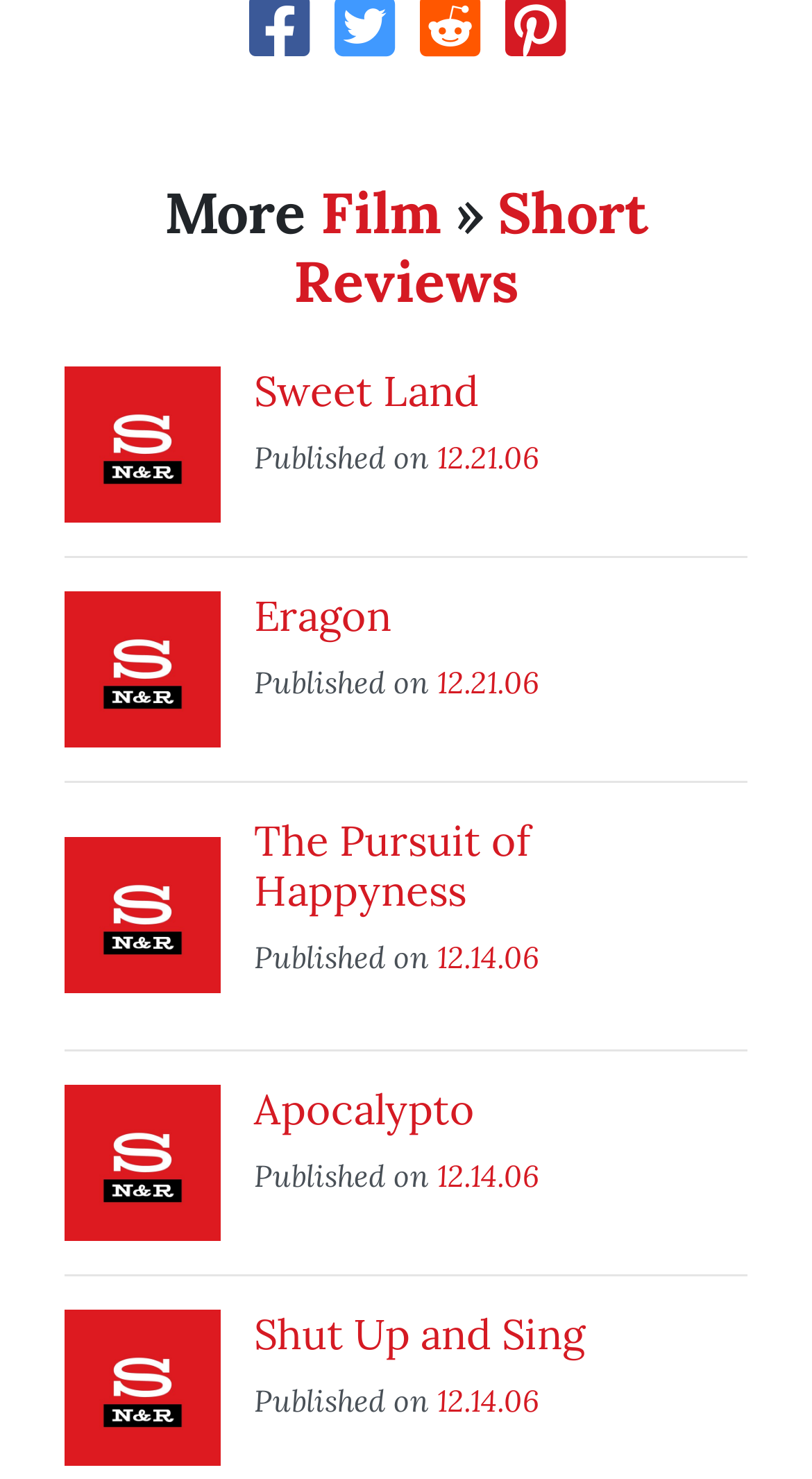Please give a succinct answer to the question in one word or phrase:
How many films are listed on this page?

5